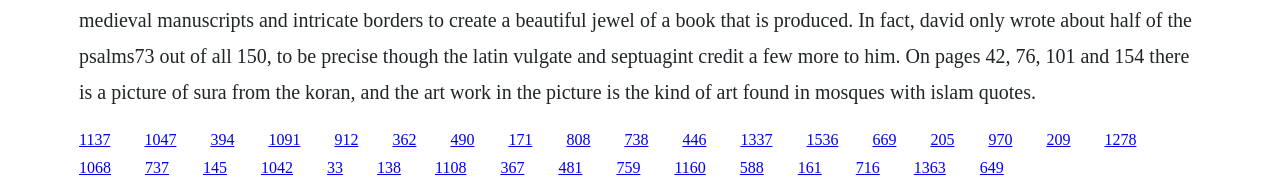Give a succinct answer to this question in a single word or phrase: 
How many rows of links are there?

2